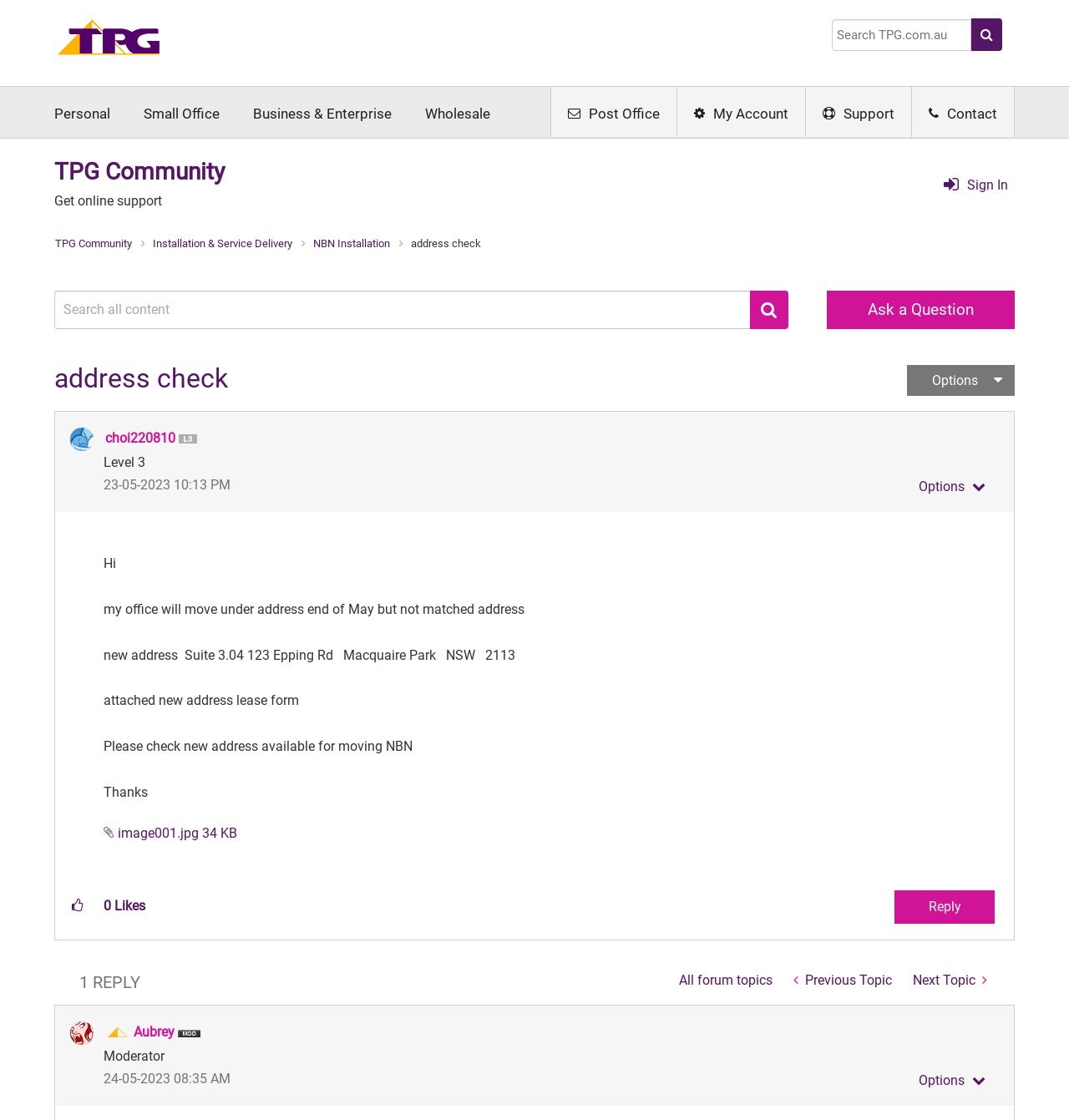How many replies are there to the original post?
Please give a detailed and thorough answer to the question, covering all relevant points.

The number of replies can be found in the static text element with the text '1 REPLY'.